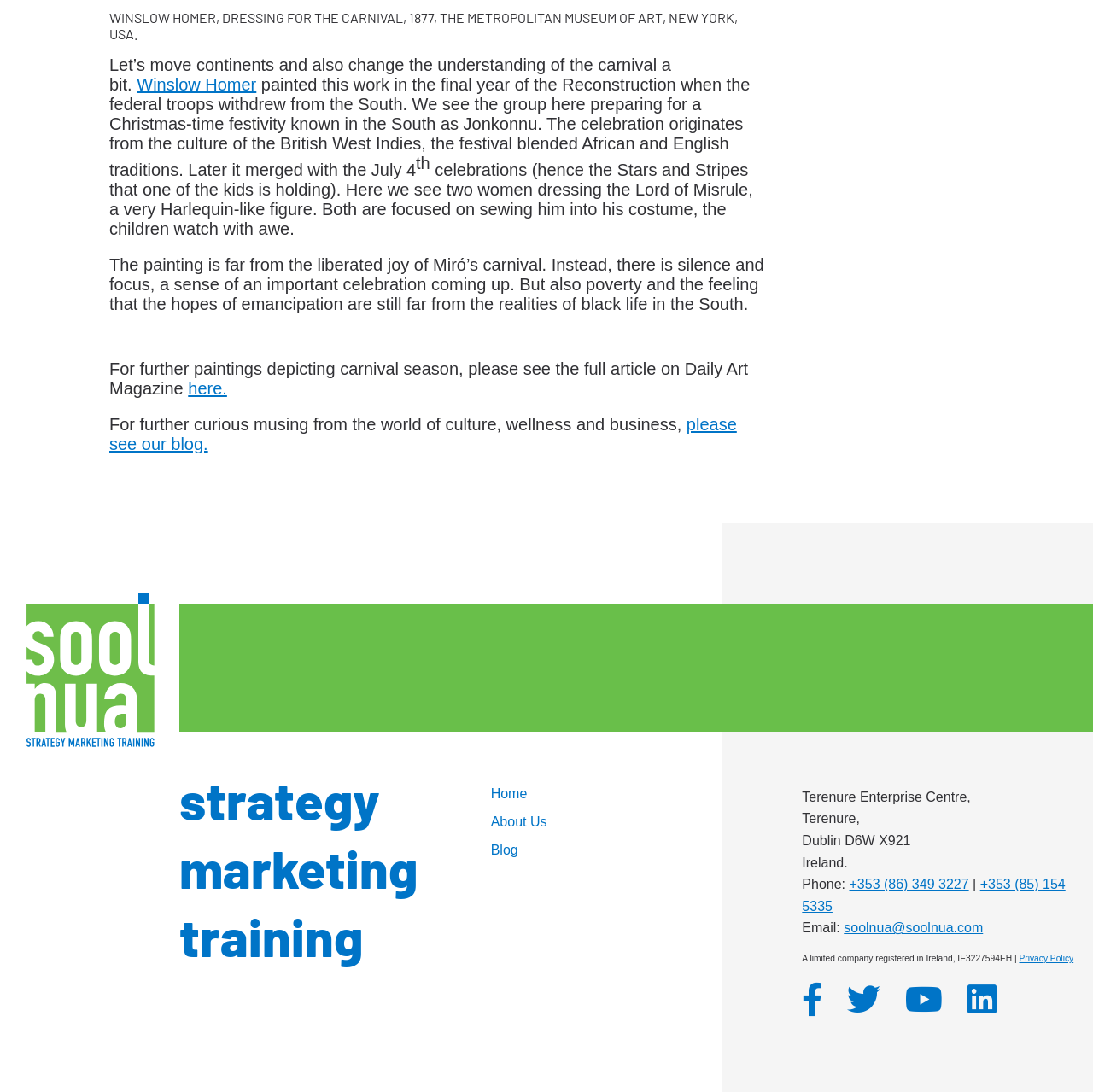Identify the bounding box coordinates of the area that should be clicked in order to complete the given instruction: "Visit the blog". The bounding box coordinates should be four float numbers between 0 and 1, i.e., [left, top, right, bottom].

[0.1, 0.38, 0.674, 0.415]